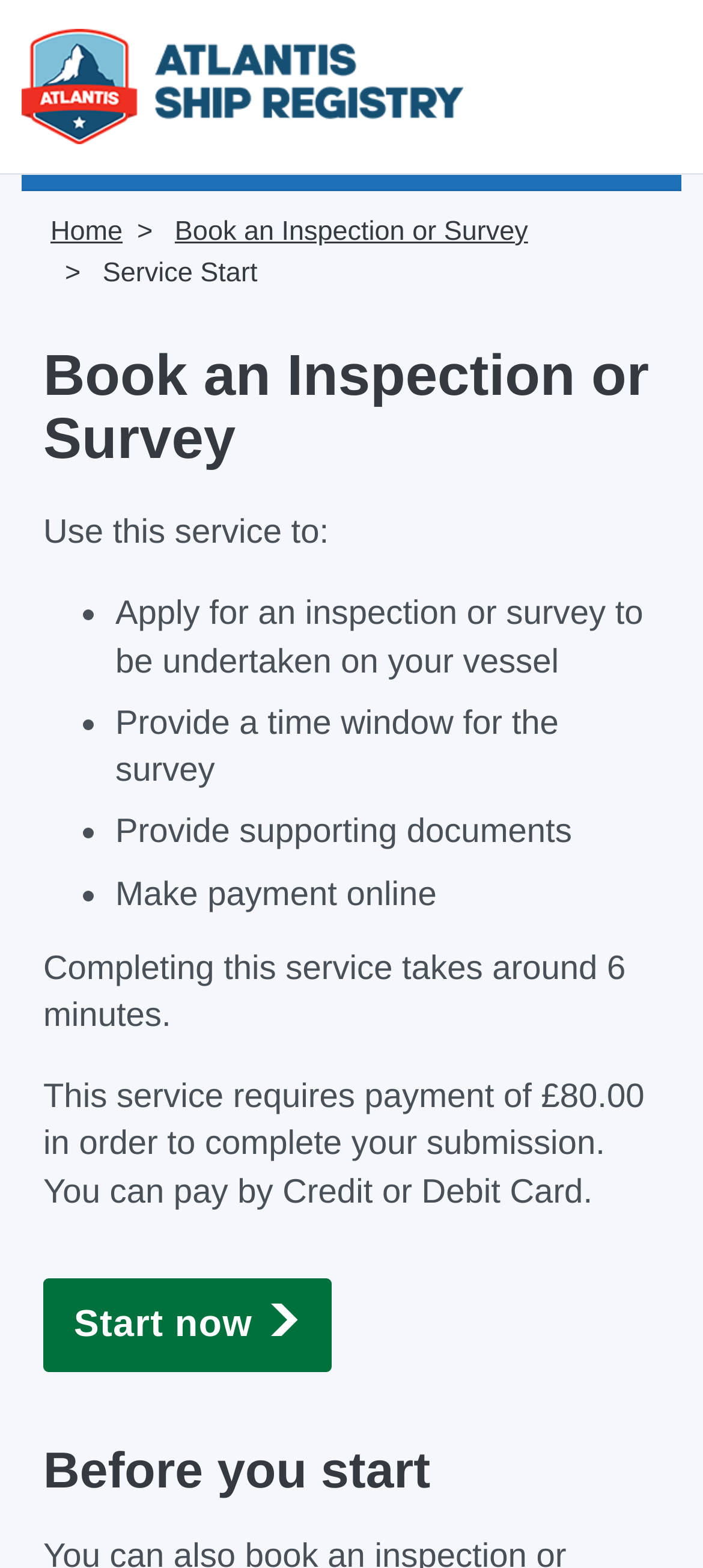What is the cost of this service?
Provide an in-depth and detailed explanation in response to the question.

According to the webpage, the cost of this service is £80.00, as stated in the static text 'This service requires payment of £80.00 in order to complete your submission.' This information is provided to inform users about the cost of the service.